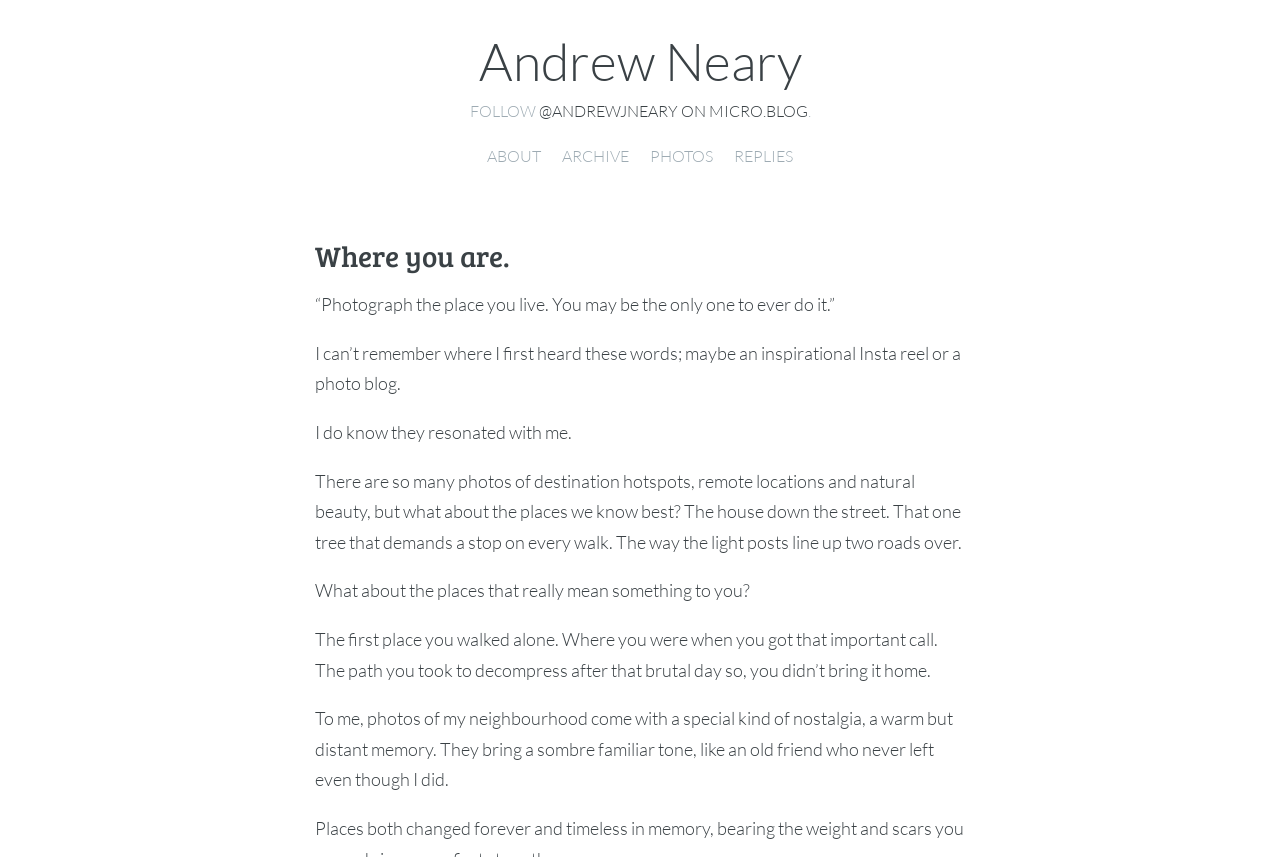Provide a brief response to the question below using one word or phrase:
What is the purpose of photographing the place you live, according to the webpage?

Nostalgia